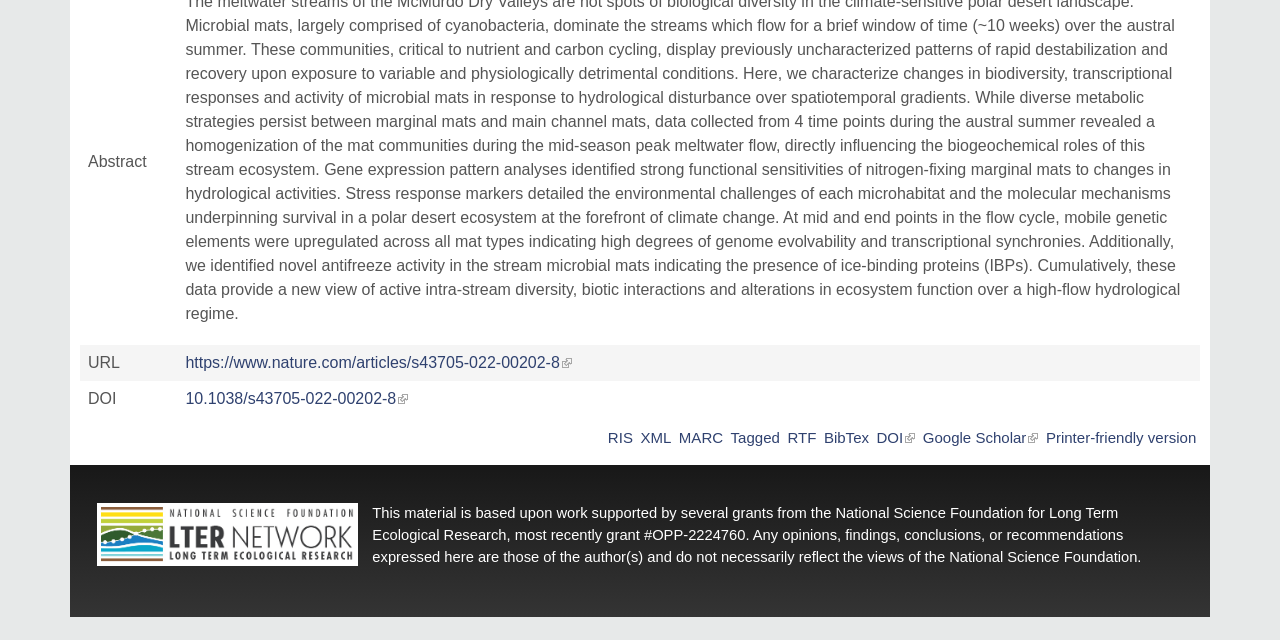Using floating point numbers between 0 and 1, provide the bounding box coordinates in the format (top-left x, top-left y, bottom-right x, bottom-right y). Locate the UI element described here: Google Scholar

[0.721, 0.671, 0.802, 0.697]